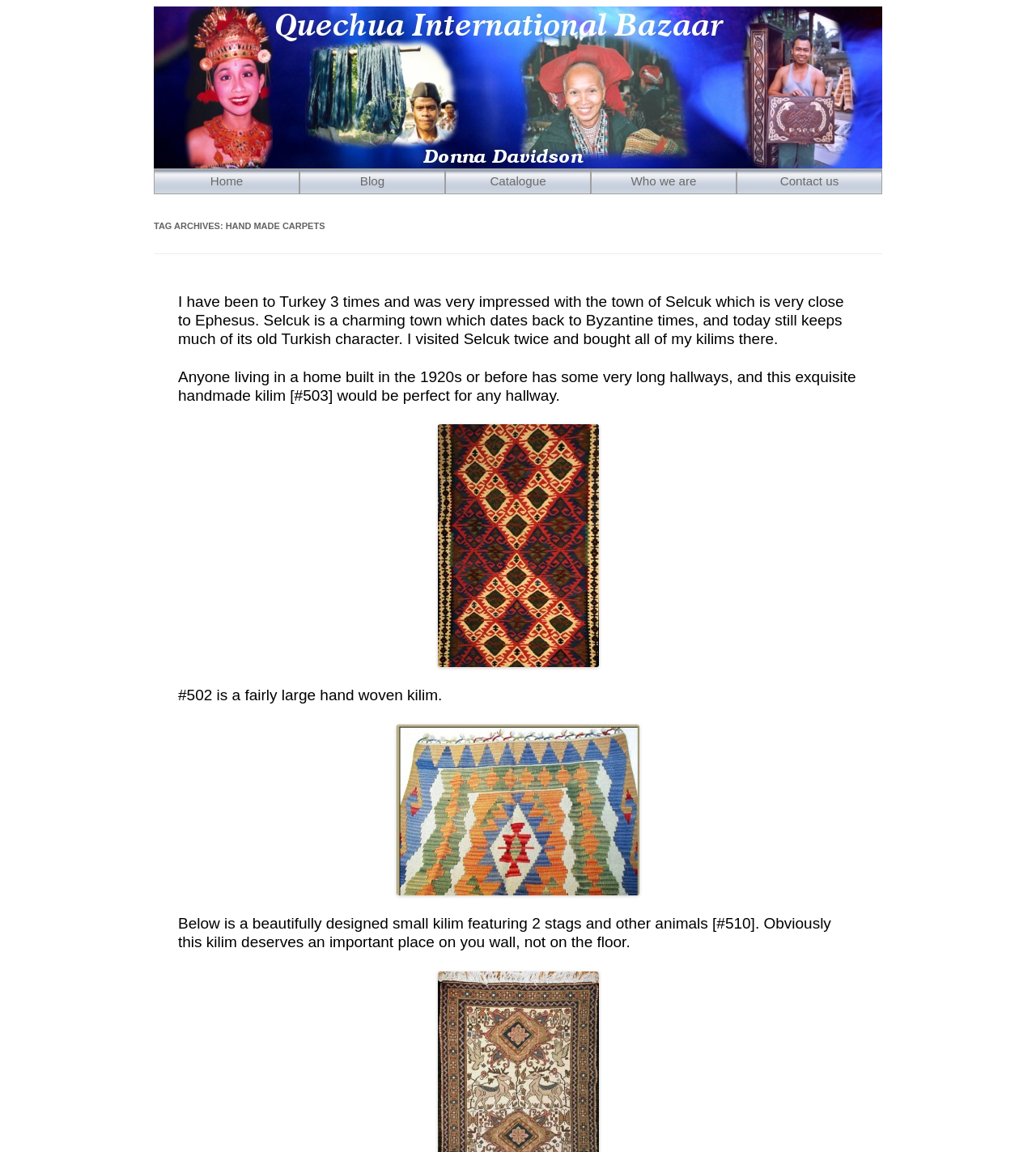Answer the following query with a single word or phrase:
What is featured on the small kilim #510?

2 stags and other animals